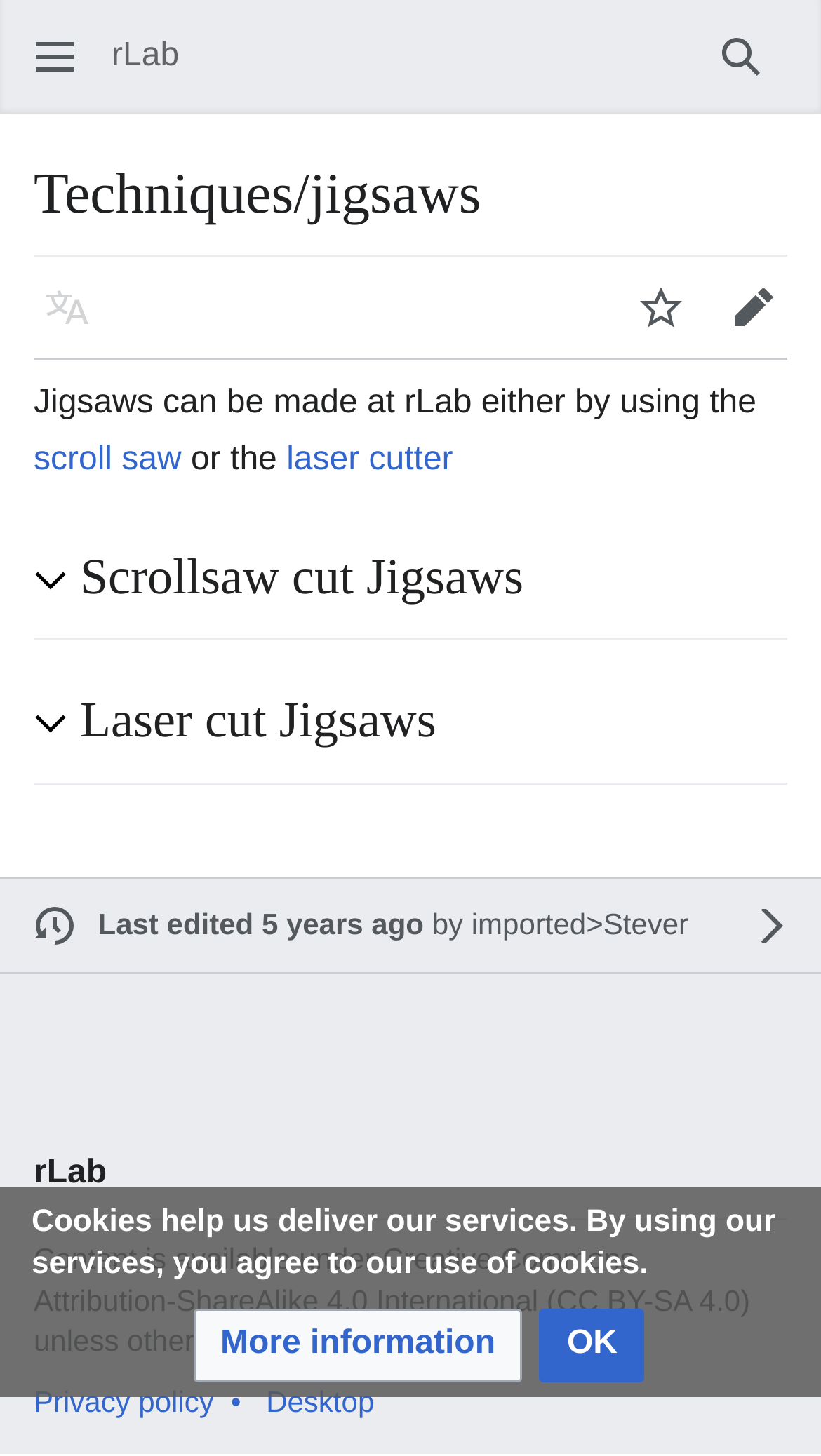Given the element description, predict the bounding box coordinates in the format (top-left x, top-left y, bottom-right x, bottom-right y), using floating point numbers between 0 and 1: Laser cut Jigsaws

[0.097, 0.474, 0.877, 0.52]